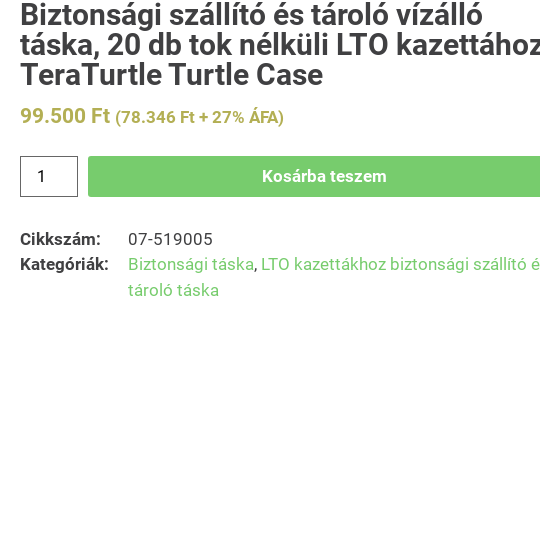How many LTO cartridges can the case accommodate?
Please answer the question with as much detail as possible using the screenshot.

According to the caption, the TeraTurtle Turtle Case is designed to accommodate up to 20 LTO cartridges without jewel cases.